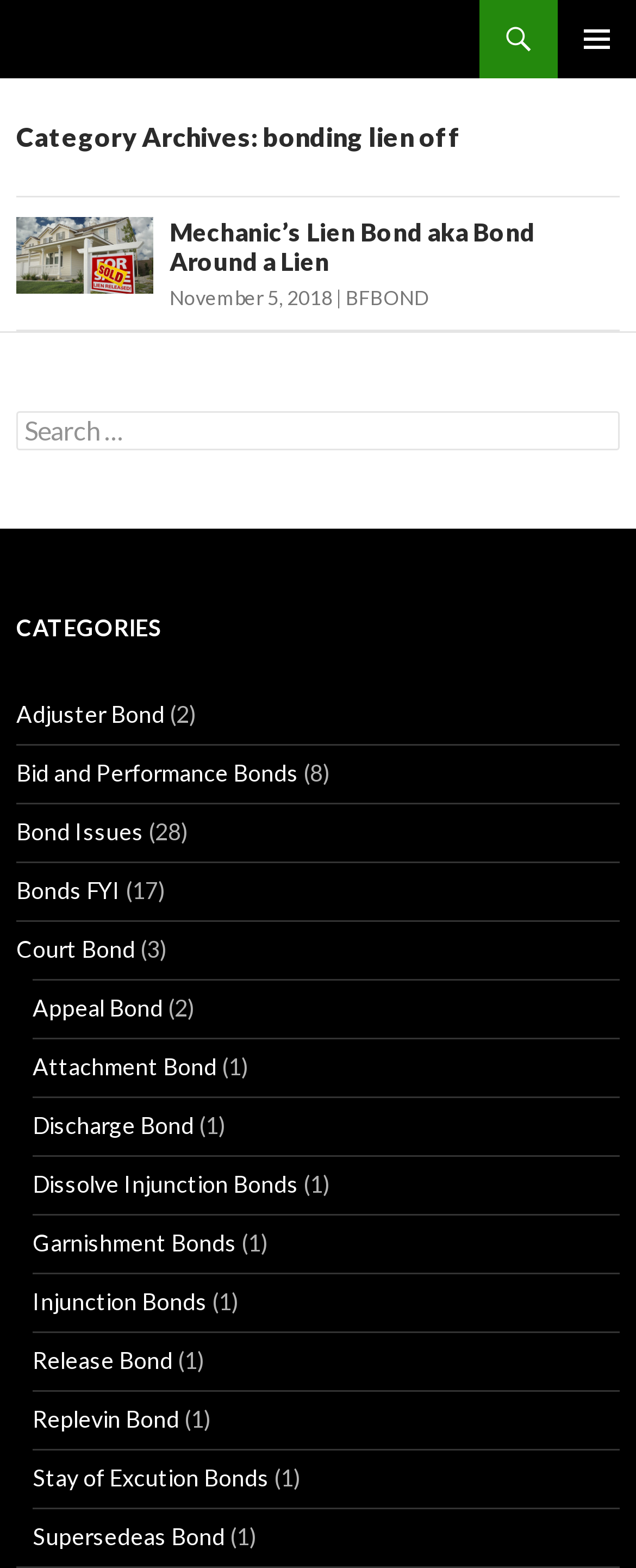Please predict the bounding box coordinates (top-left x, top-left y, bottom-right x, bottom-right y) for the UI element in the screenshot that fits the description: Release Bond

[0.051, 0.858, 0.272, 0.876]